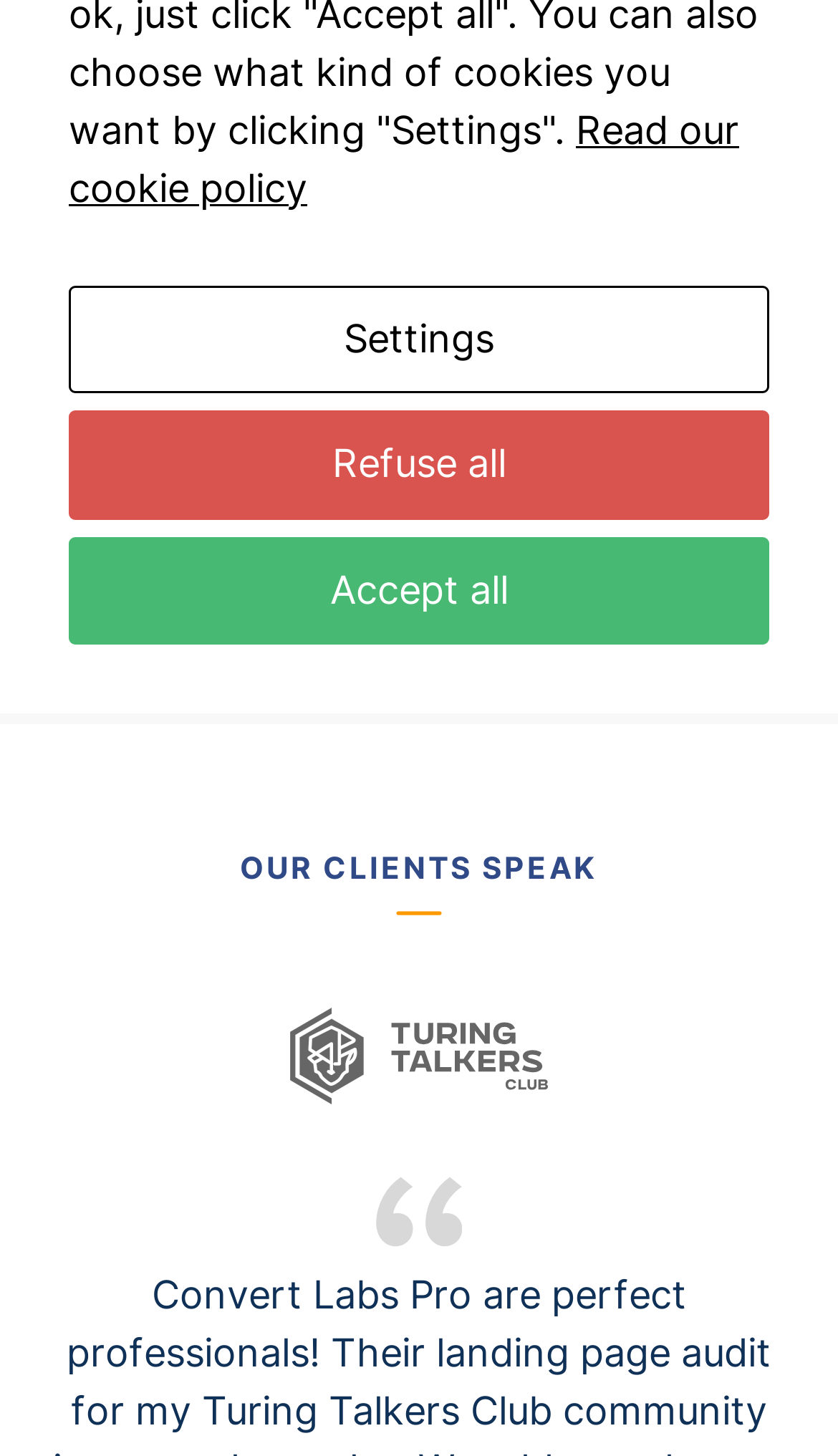Extract the bounding box coordinates for the HTML element that matches this description: "Read our cookie policy". The coordinates should be four float numbers between 0 and 1, i.e., [left, top, right, bottom].

[0.582, 0.27, 0.726, 0.421]